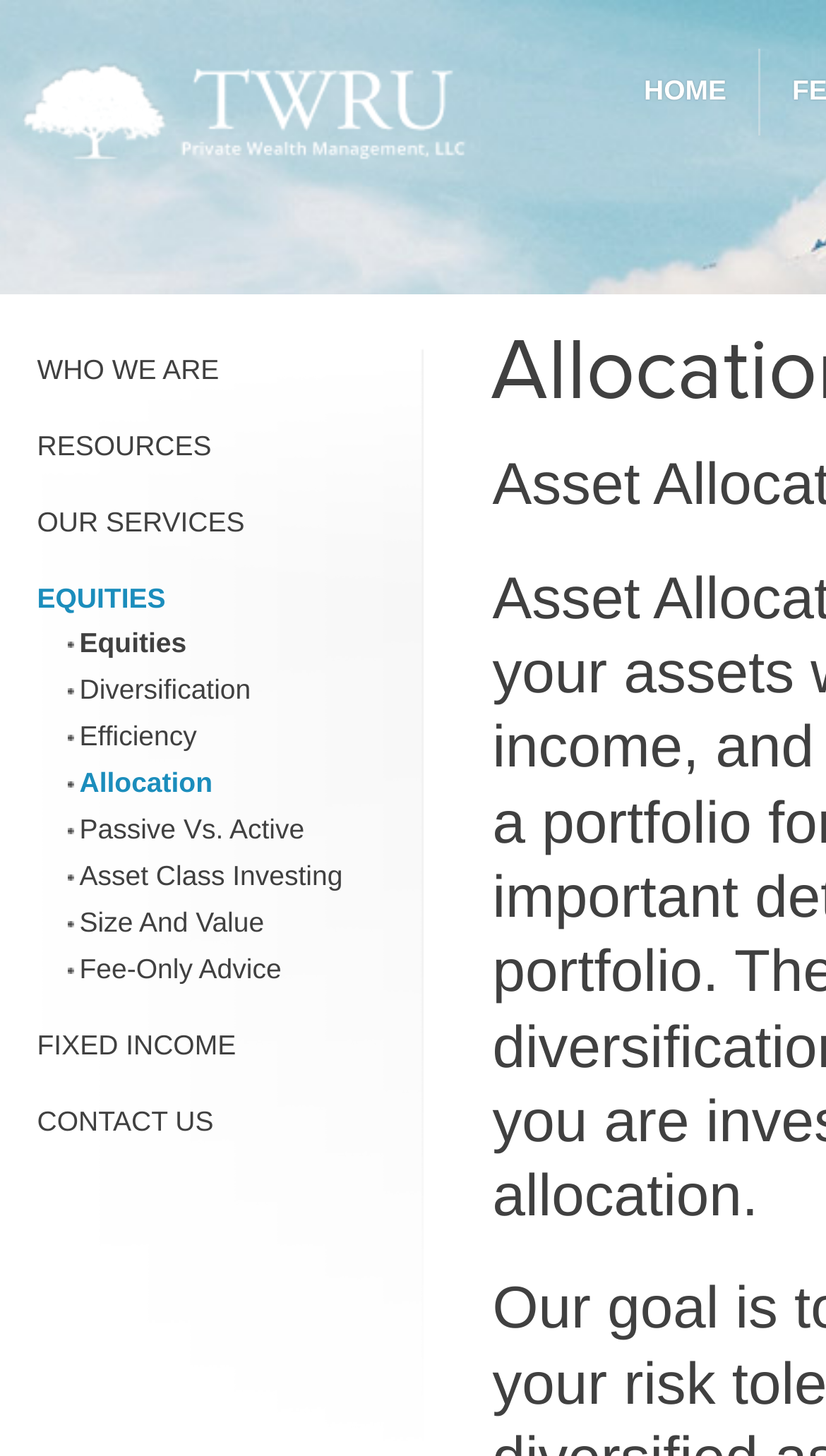What is the company name?
Answer with a single word or short phrase according to what you see in the image.

TWRU Private Wealth Management, LLC